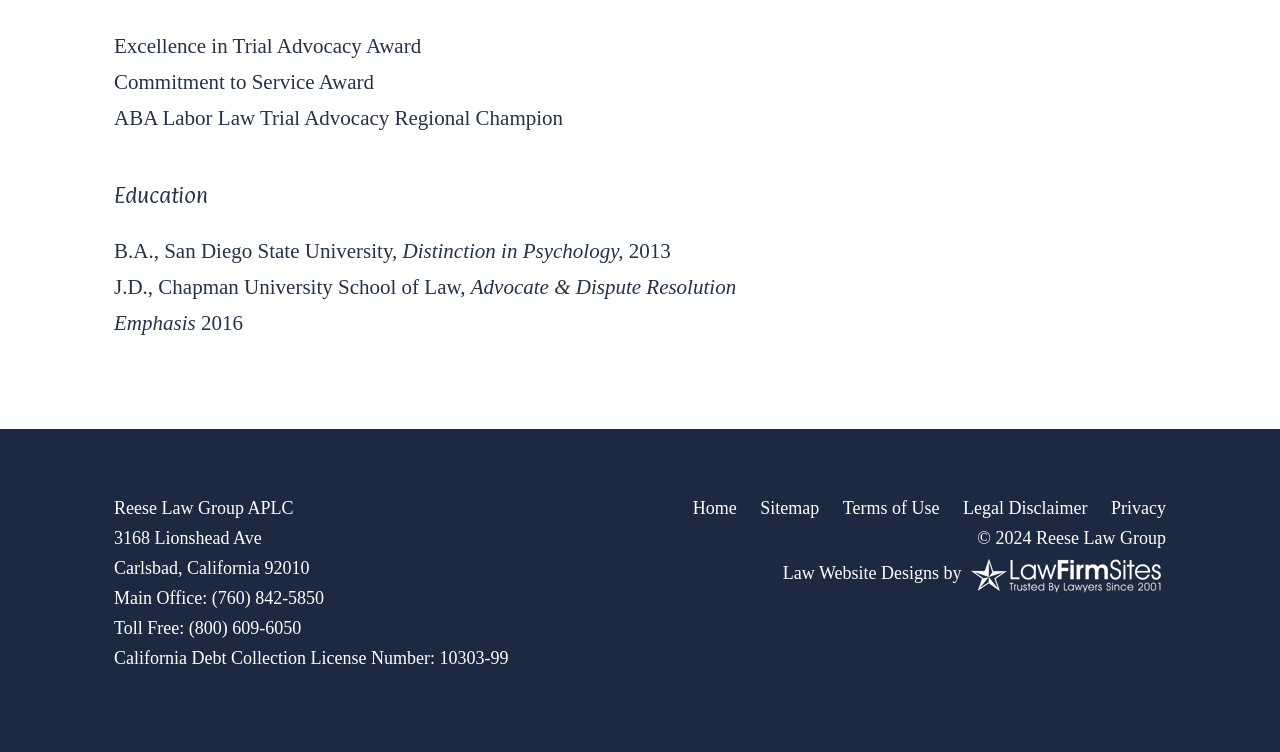What is the California Debt Collection License Number?
Answer with a single word or phrase, using the screenshot for reference.

10303-99